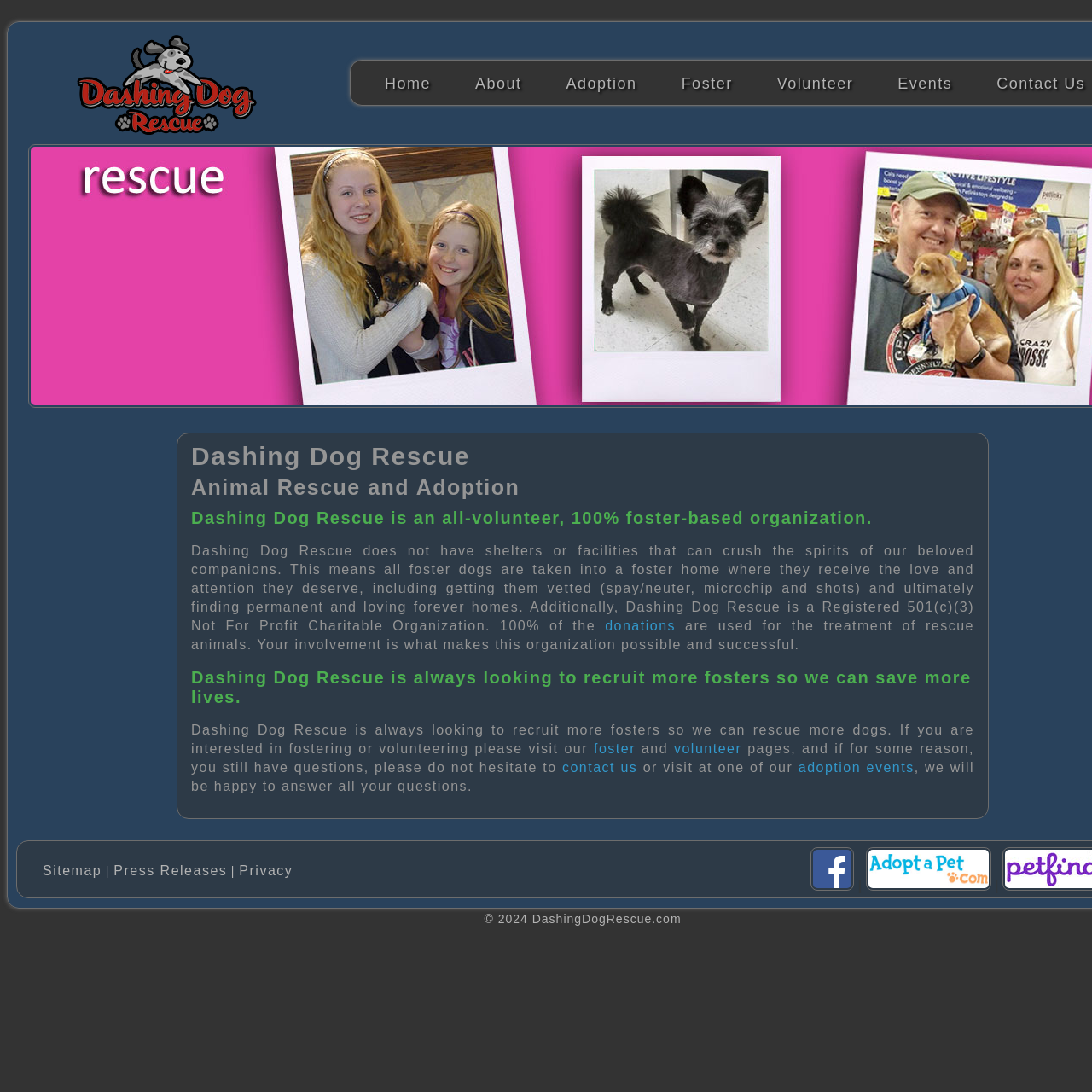Specify the bounding box coordinates of the element's area that should be clicked to execute the given instruction: "Go to the content page". The coordinates should be four float numbers between 0 and 1, i.e., [left, top, right, bottom].

None